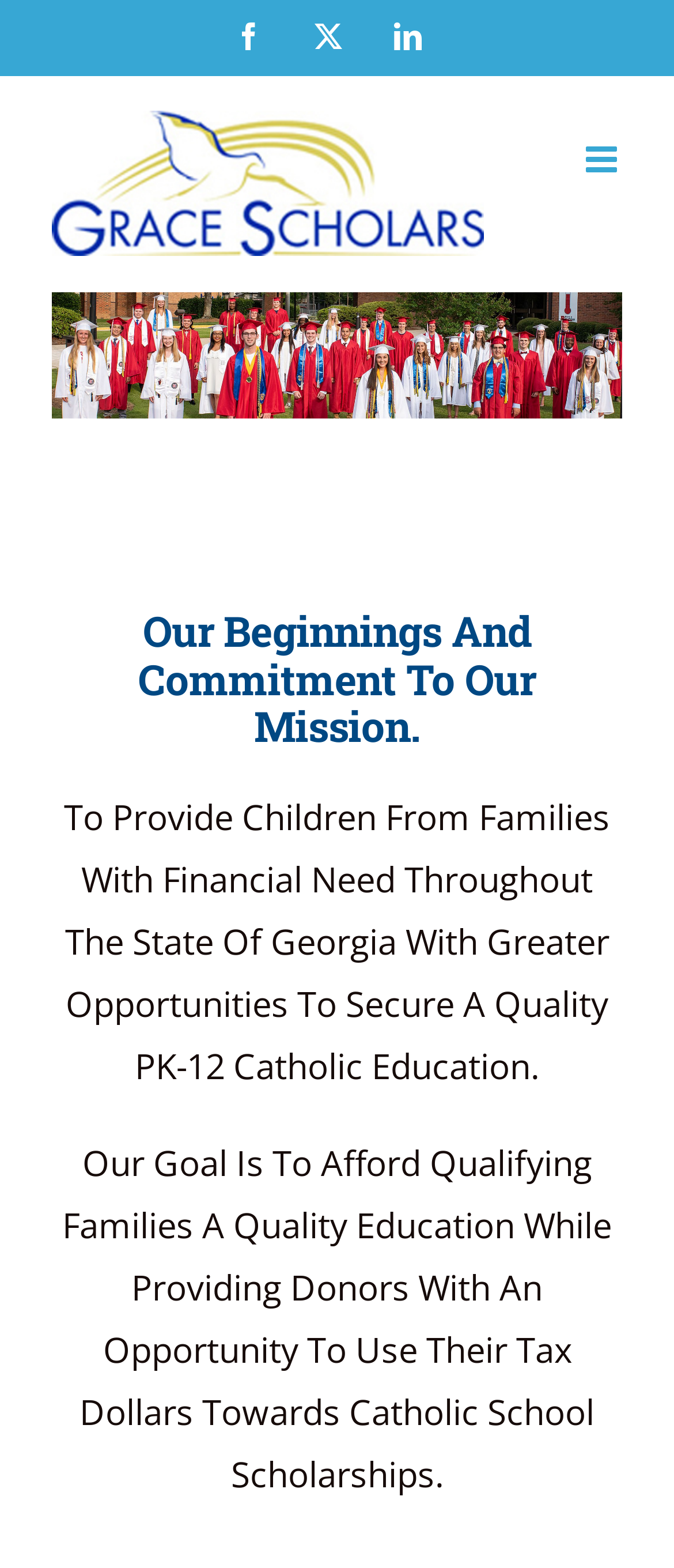What is the target audience for the organization?
Using the image as a reference, give an elaborate response to the question.

The organization aims to provide children from families with financial need throughout the State of Georgia with greater opportunities to secure a quality PK-12 Catholic education, as stated in the first paragraph of the webpage.